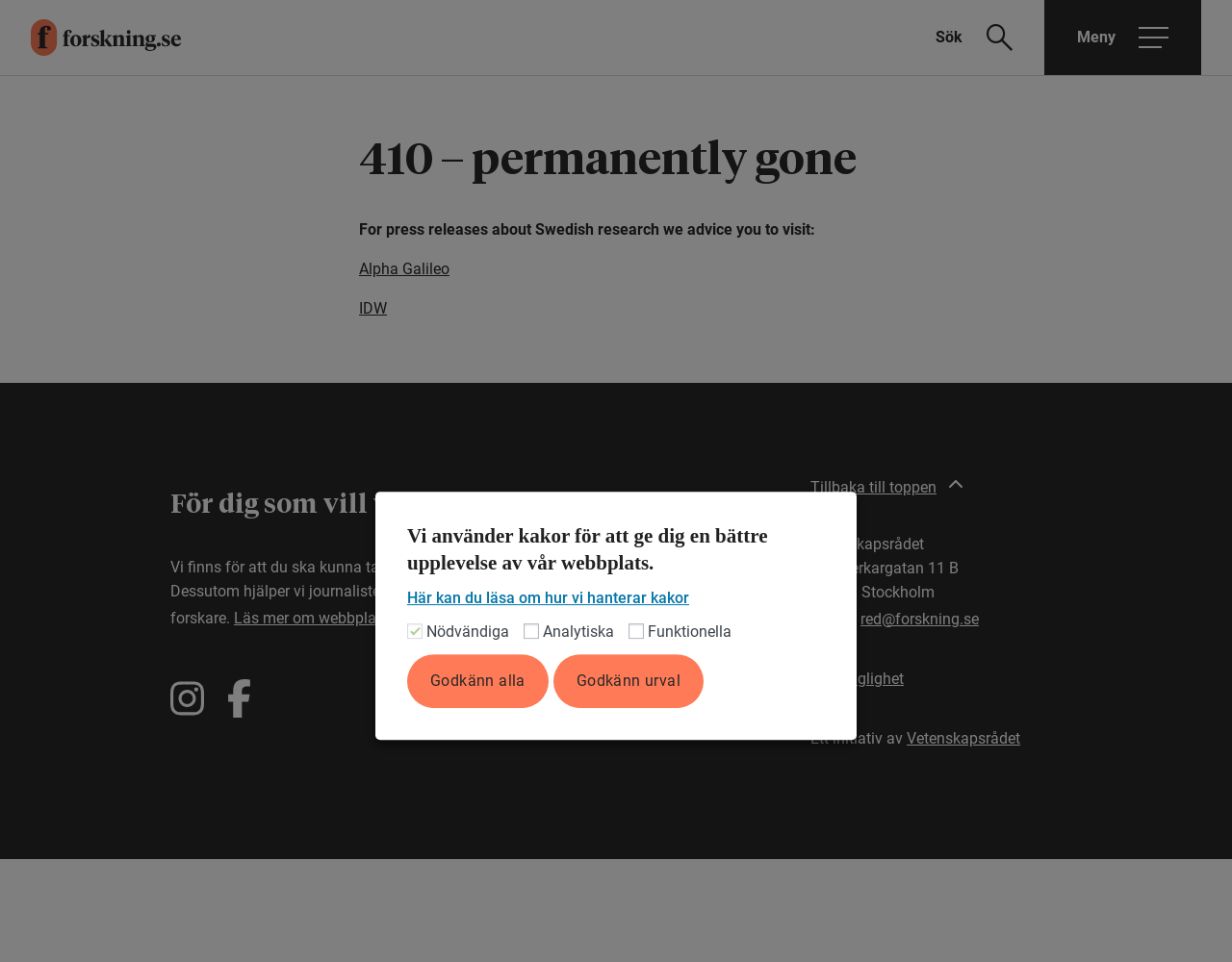Identify the bounding box coordinates for the UI element that matches this description: "parent_node: Sök aria-label="forskning.se"".

[0.0, 0.02, 0.147, 0.058]